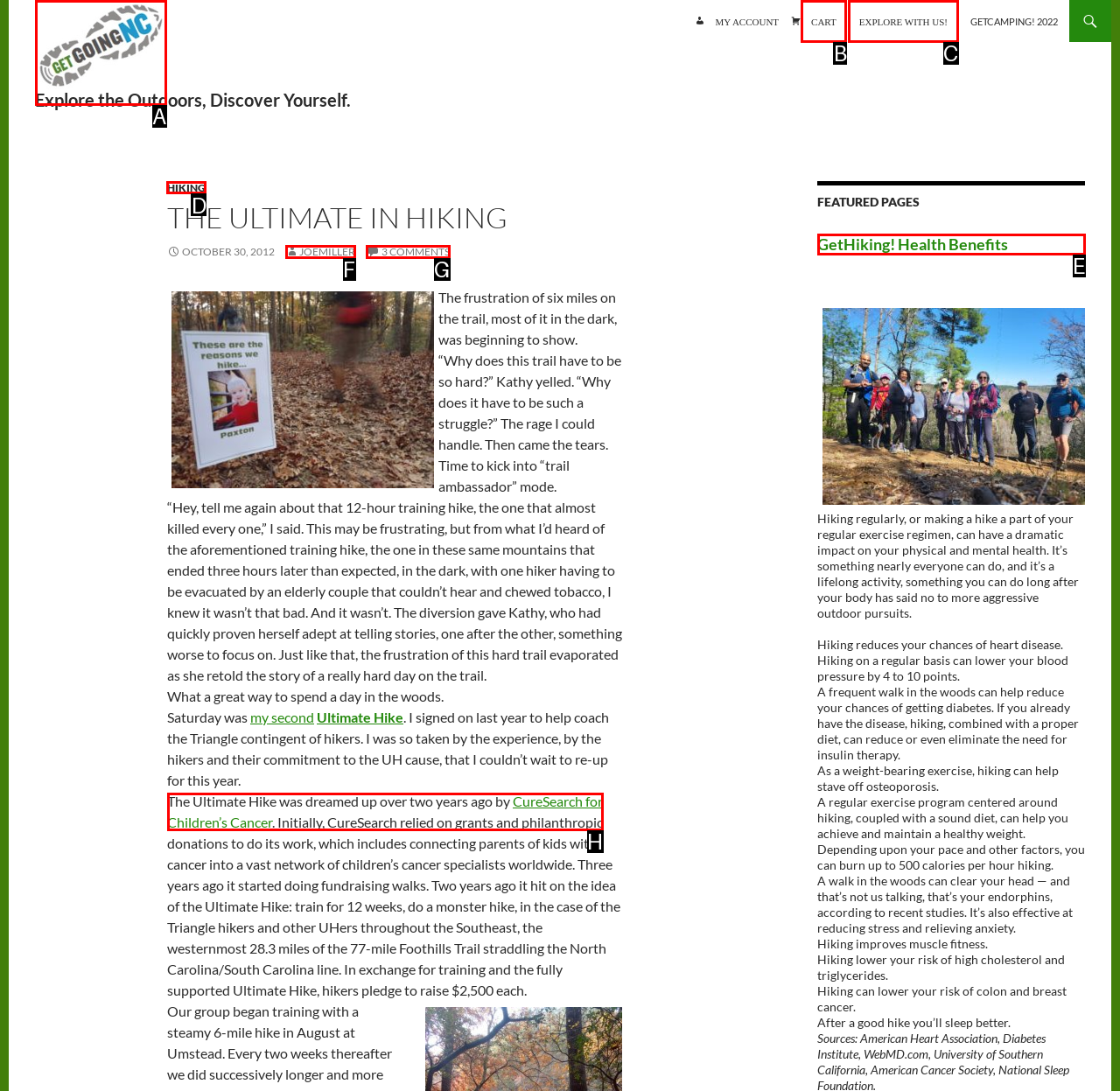Determine the HTML element to click for the instruction: Click on 'HIKING'.
Answer with the letter corresponding to the correct choice from the provided options.

D